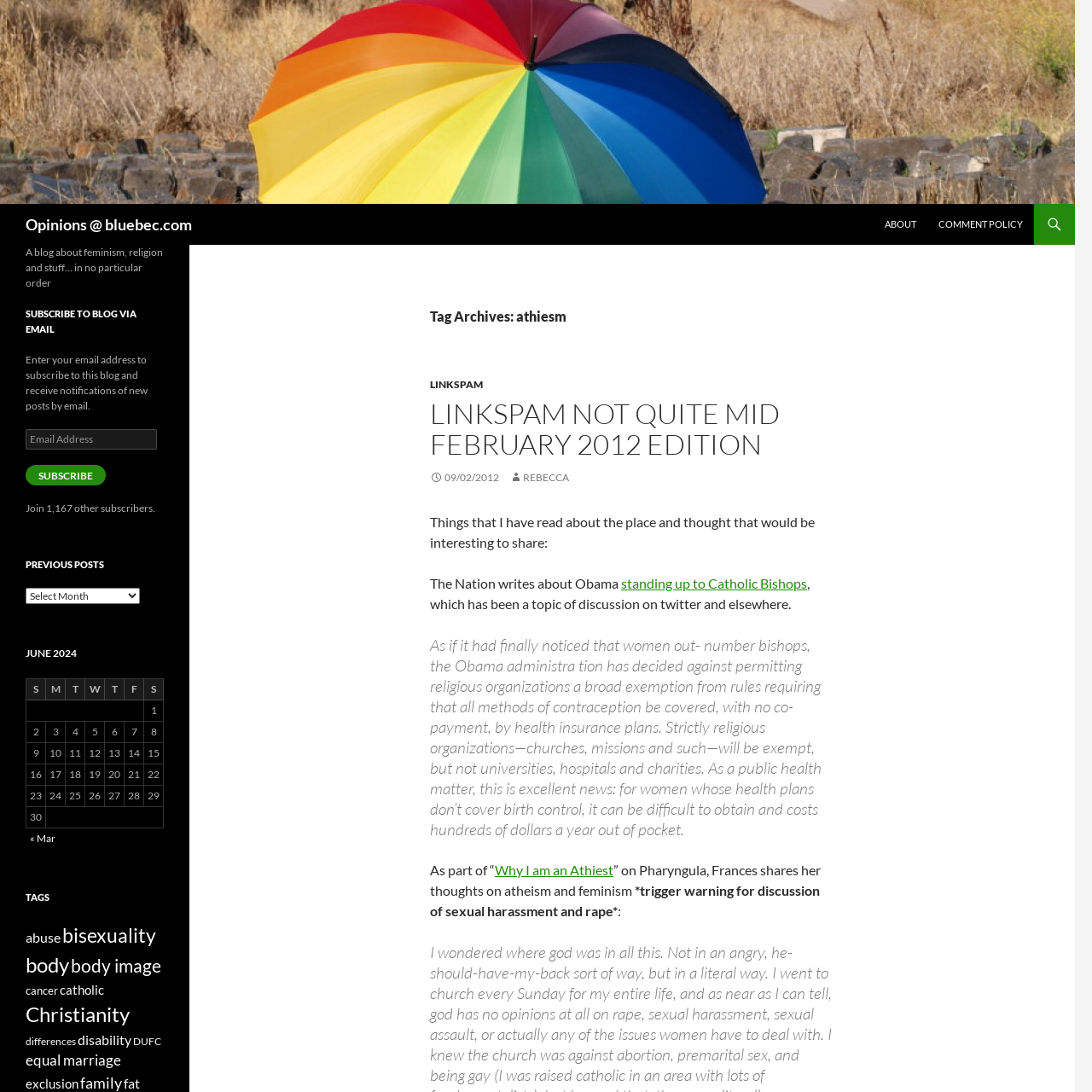Please locate the bounding box coordinates of the element that should be clicked to achieve the given instruction: "Read the article about athiesm".

[0.394, 0.789, 0.562, 0.804]